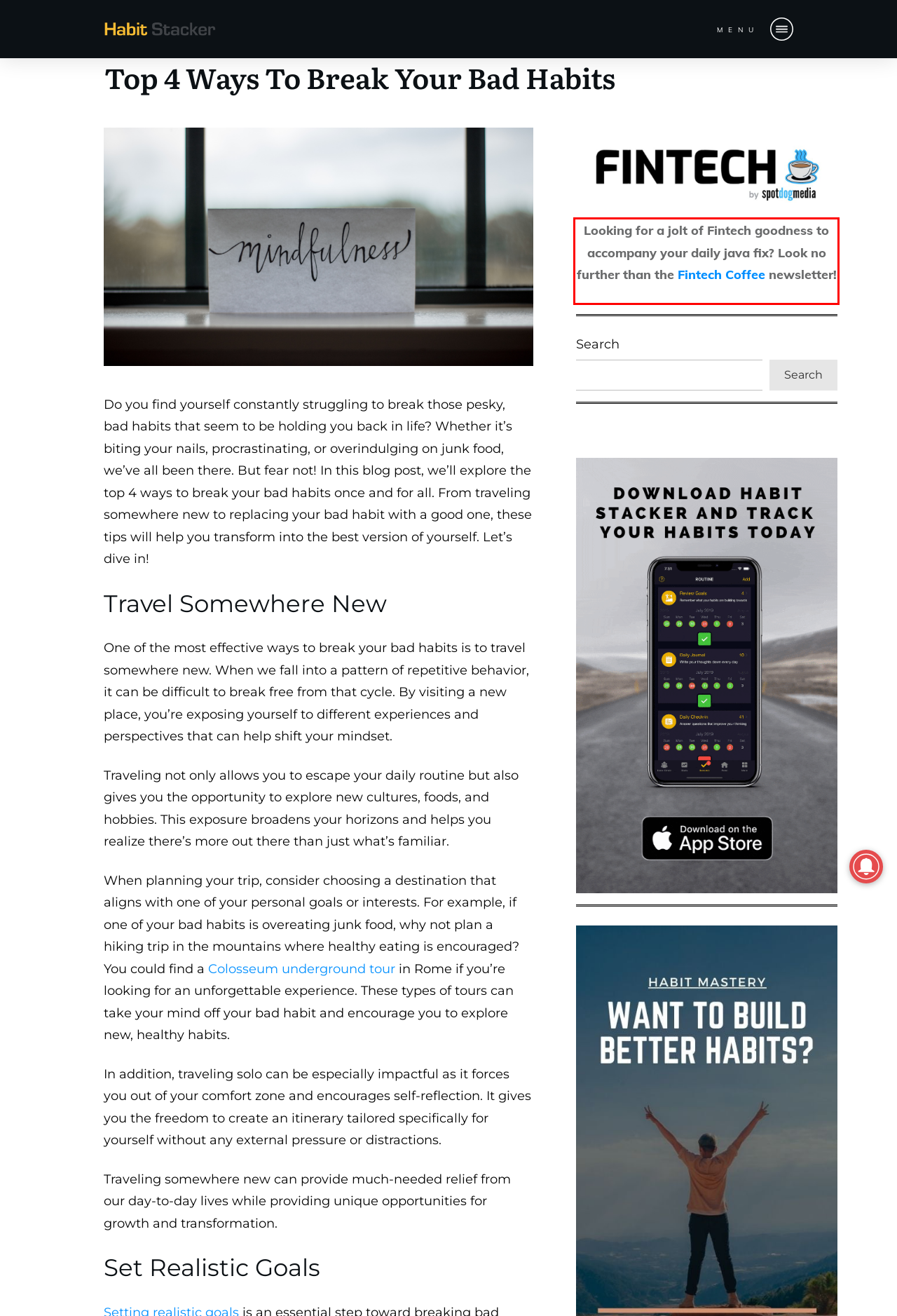Please analyze the screenshot of a webpage and extract the text content within the red bounding box using OCR.

Looking for a jolt of Fintech goodness to accompany your daily java fix? Look no further than the Fintech Coffee newsletter!